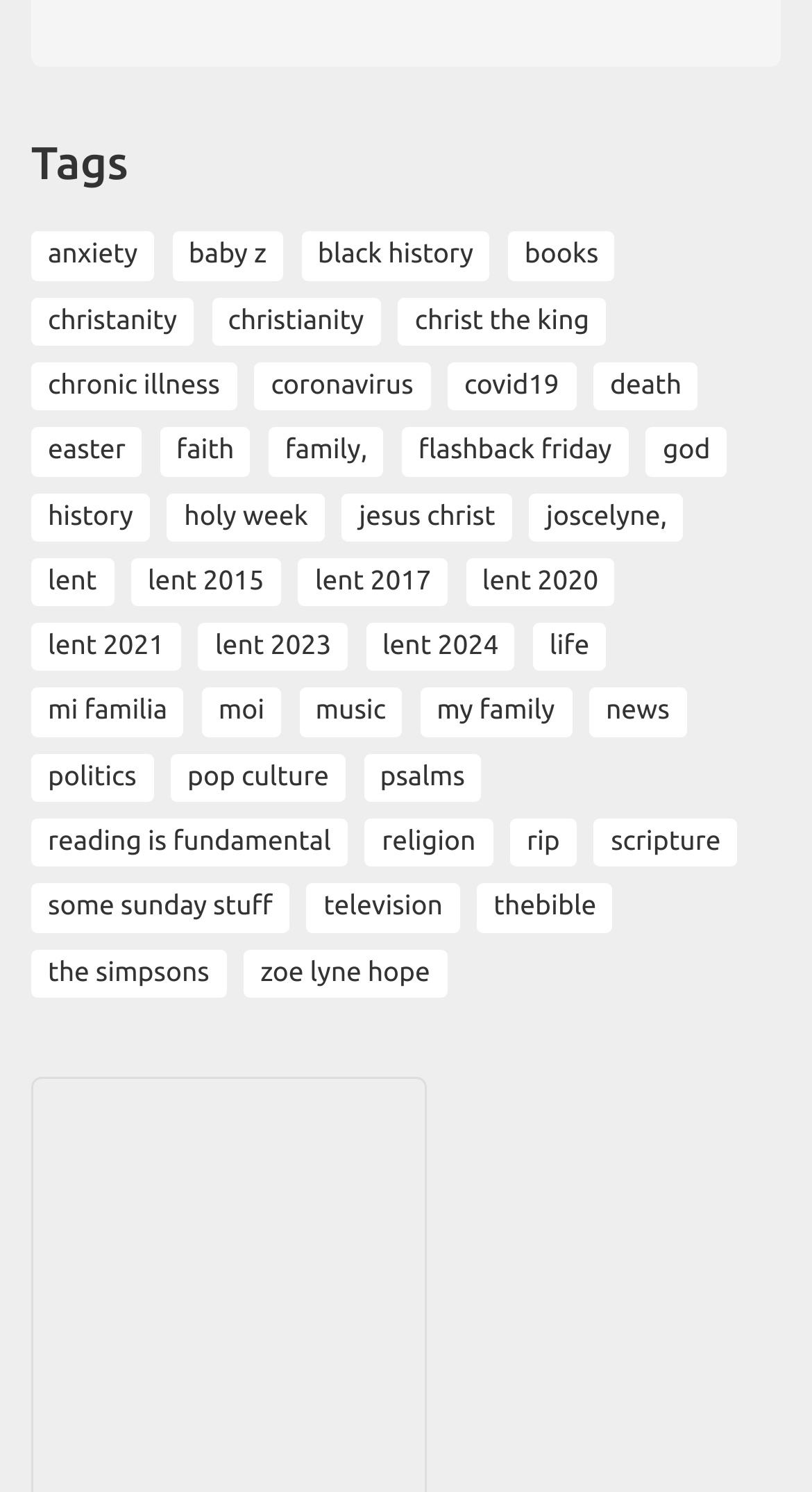Can you specify the bounding box coordinates of the area that needs to be clicked to fulfill the following instruction: "Explore 'Music' category"?

[0.368, 0.461, 0.496, 0.494]